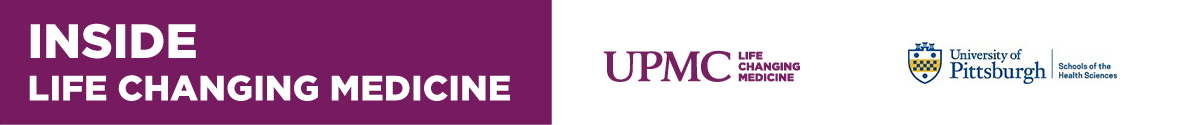Give a thorough explanation of the image.

The image features a prominent header for the "Inside Life Changing Medicine" initiative, showcasing the collaborative mission of UPMC and the University of Pittsburgh's Schools of the Health Sciences. The striking design includes bold typography that emphasizes the theme of transformative medical research and education. The UPMC logo, presented in a rich purple hue alongside the university's crest, symbolizes their joint commitment to advancing health and medicine. This visual encapsulation promotes awareness of their innovative contributions to life-changing medical advancements.